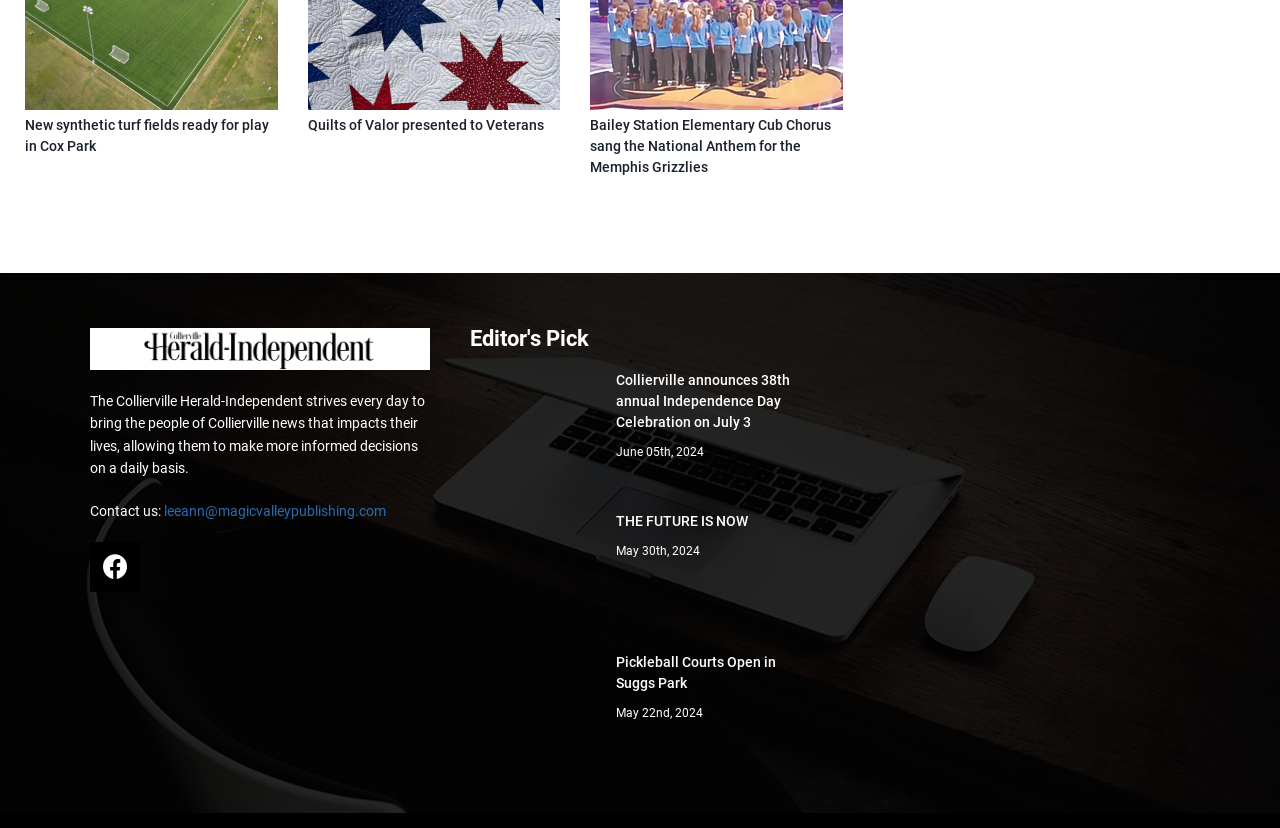Utilize the details in the image to thoroughly answer the following question: What is the date of the article with the heading 'Pickleball Courts Open in Suggs Park'

I determined the answer by looking at the article element with the ID 307, which contains a static text element with the ID 581. The text mentions 'May 22nd, 2024' as the date of the article.